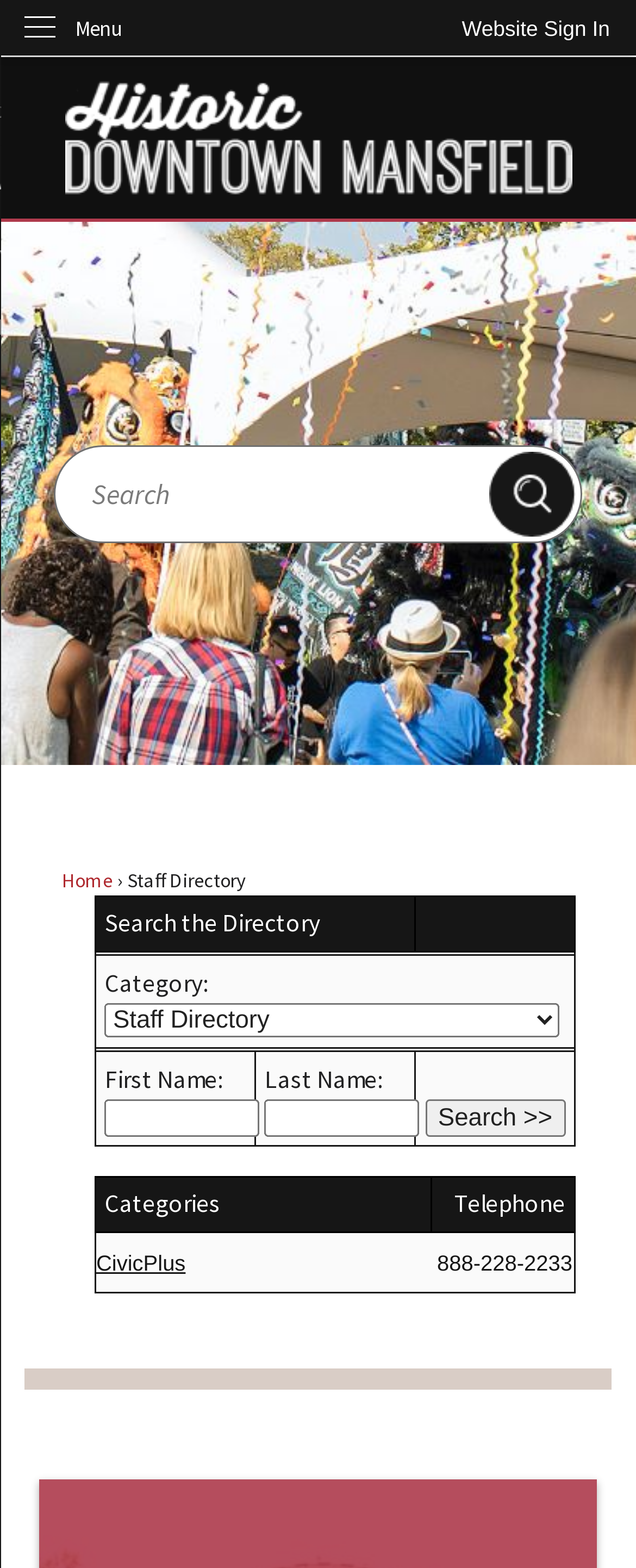Identify the bounding box coordinates for the region to click in order to carry out this instruction: "Search by category". Provide the coordinates using four float numbers between 0 and 1, formatted as [left, top, right, bottom].

[0.165, 0.64, 0.88, 0.662]